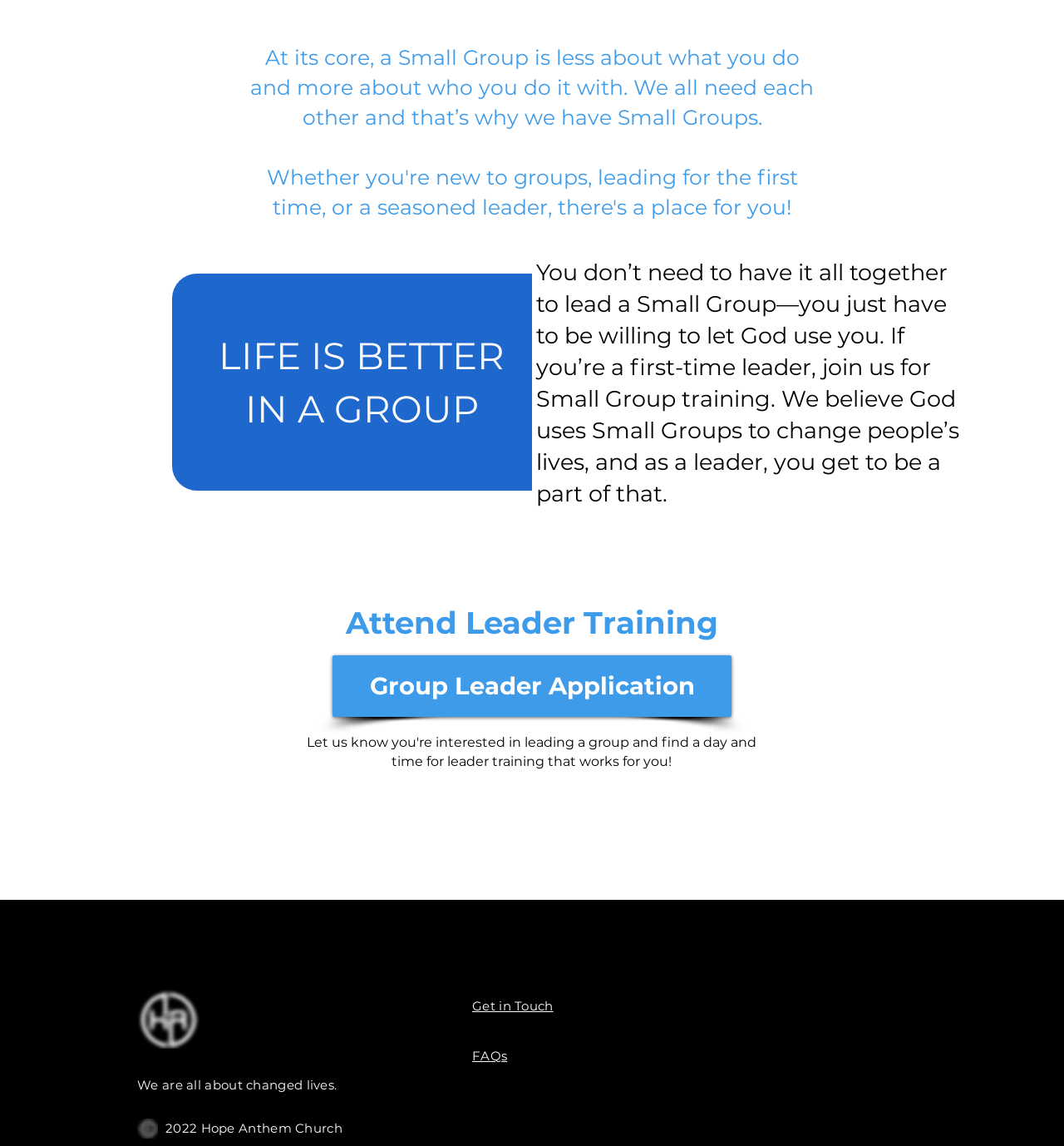What is the core of a Small Group?
Based on the image, answer the question with as much detail as possible.

According to the webpage, 'At its core, a Small Group is less about what you do and more about who you do it with.' This statement highlights the importance of relationships in a Small Group.